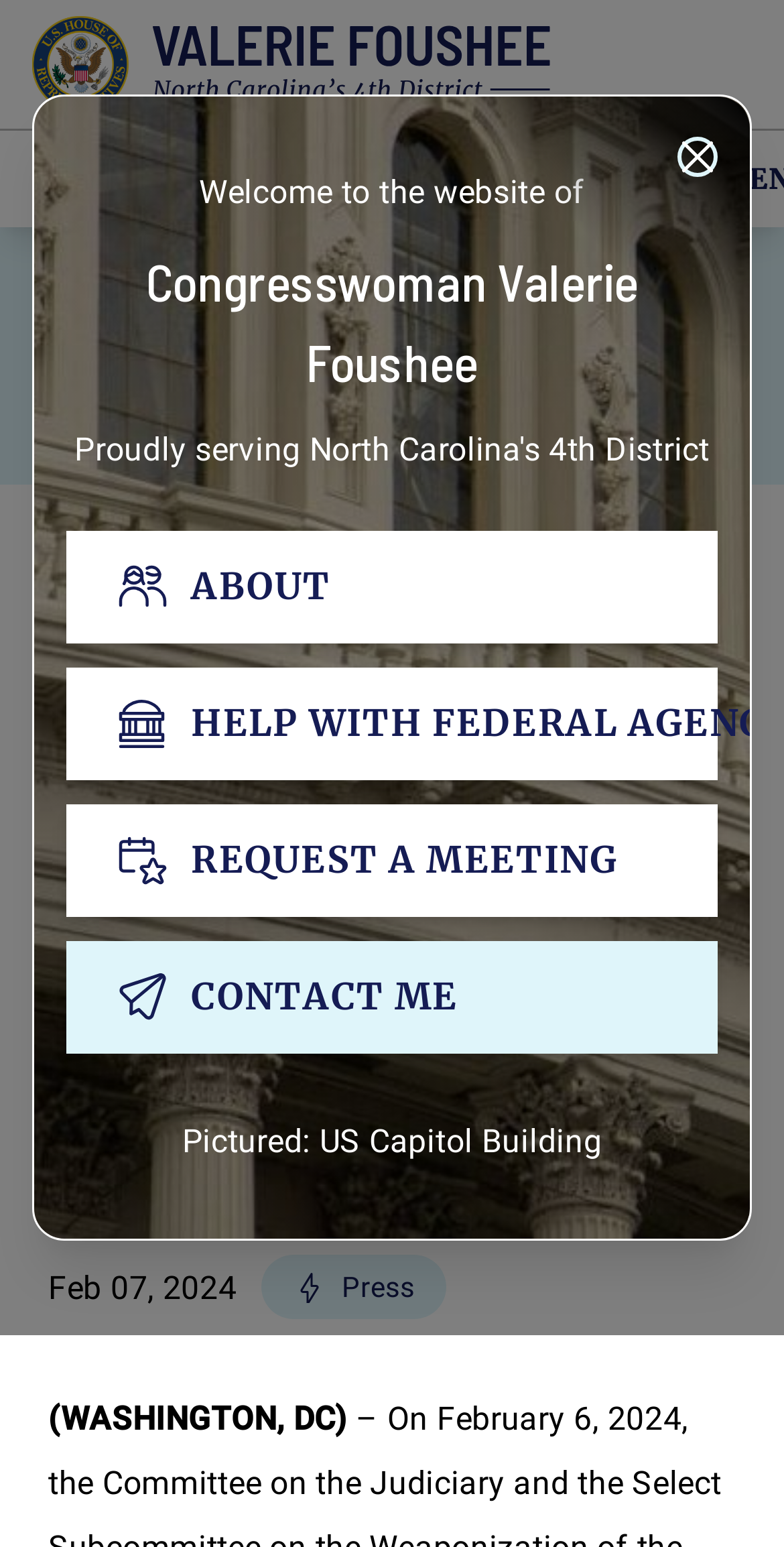Please identify the bounding box coordinates of the clickable element to fulfill the following instruction: "Search for something". The coordinates should be four float numbers between 0 and 1, i.e., [left, top, right, bottom].

[0.0, 0.084, 0.123, 0.147]